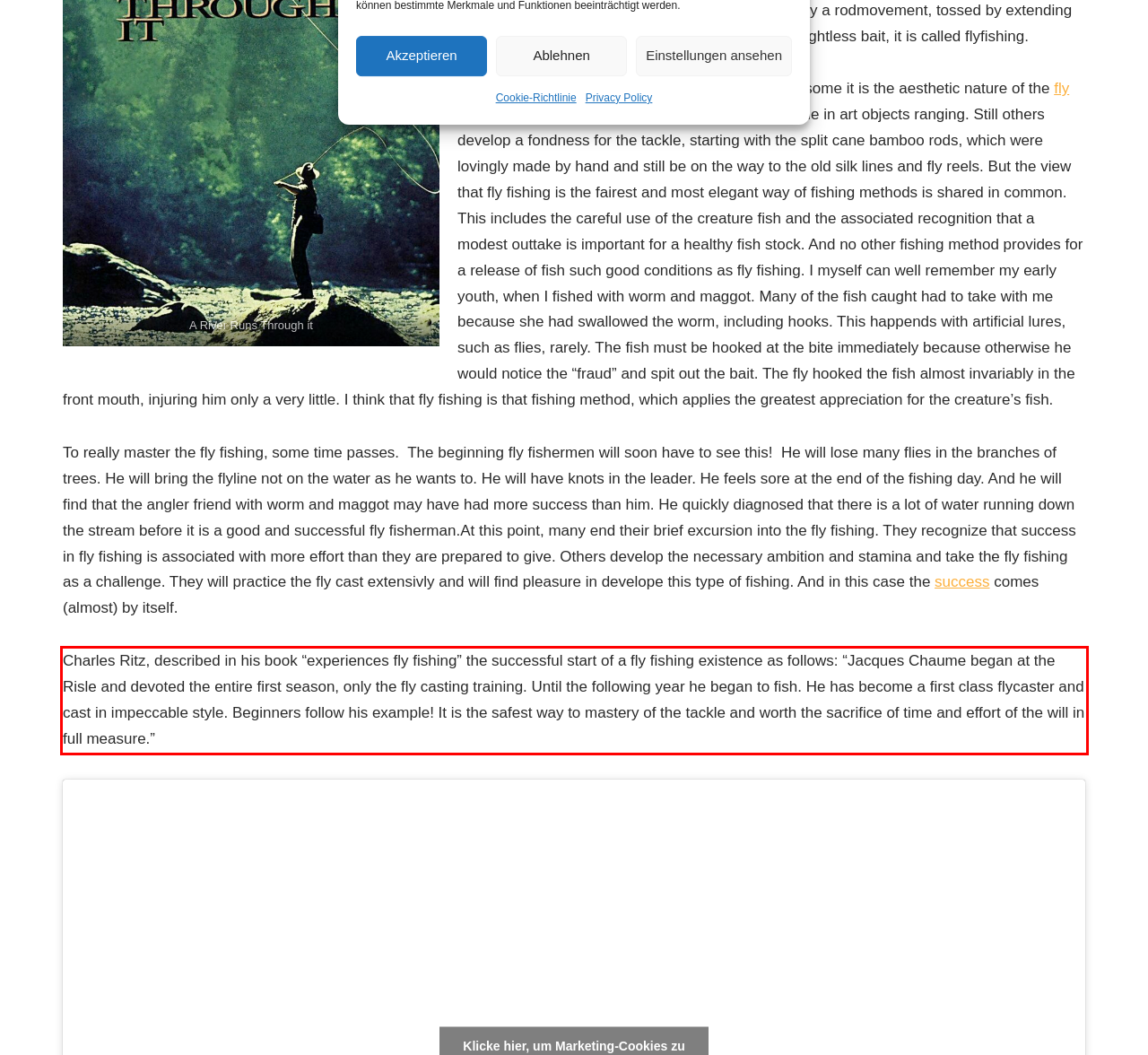Identify and extract the text within the red rectangle in the screenshot of the webpage.

Charles Ritz, described in his book “experiences fly fishing” the successful start of a fly fishing existence as follows: “Jacques Chaume began at the Risle and devoted the entire first season, only the fly casting training. Until the following year he began to fish. He has become a first class flycaster and cast in impeccable style. Beginners follow his example! It is the safest way to mastery of the tackle and worth the sacrifice of time and effort of the will in full measure.”